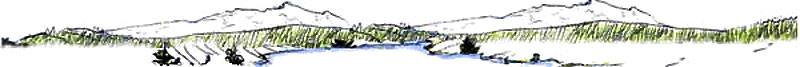Refer to the image and provide a thorough answer to this question:
What award did the Rocky Mountain Village receive?

The caption states that the Rocky Mountain Village was recognized in the 2003-2004 Western Home Awards, which suggests that the village received this specific award.